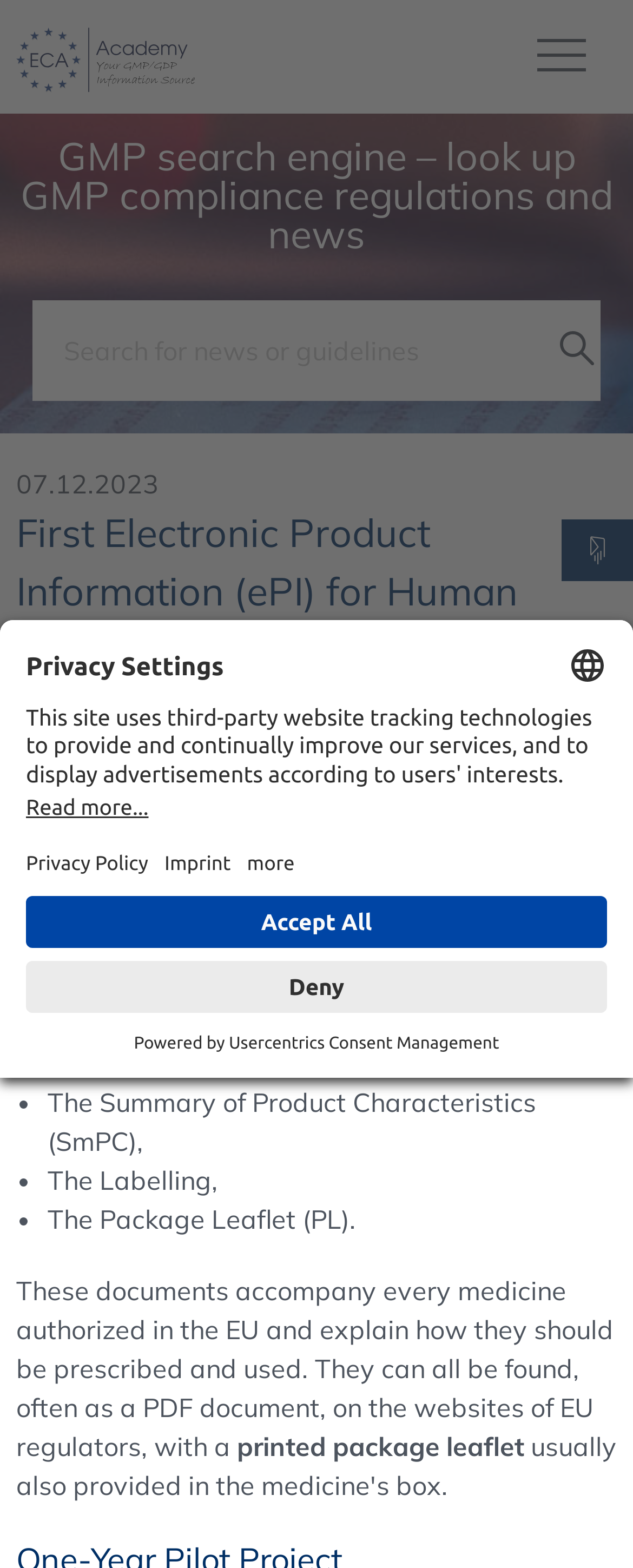Find the bounding box coordinates for the element described here: "title="ECA Academy - ECA Academy"".

[0.026, 0.0, 0.308, 0.072]